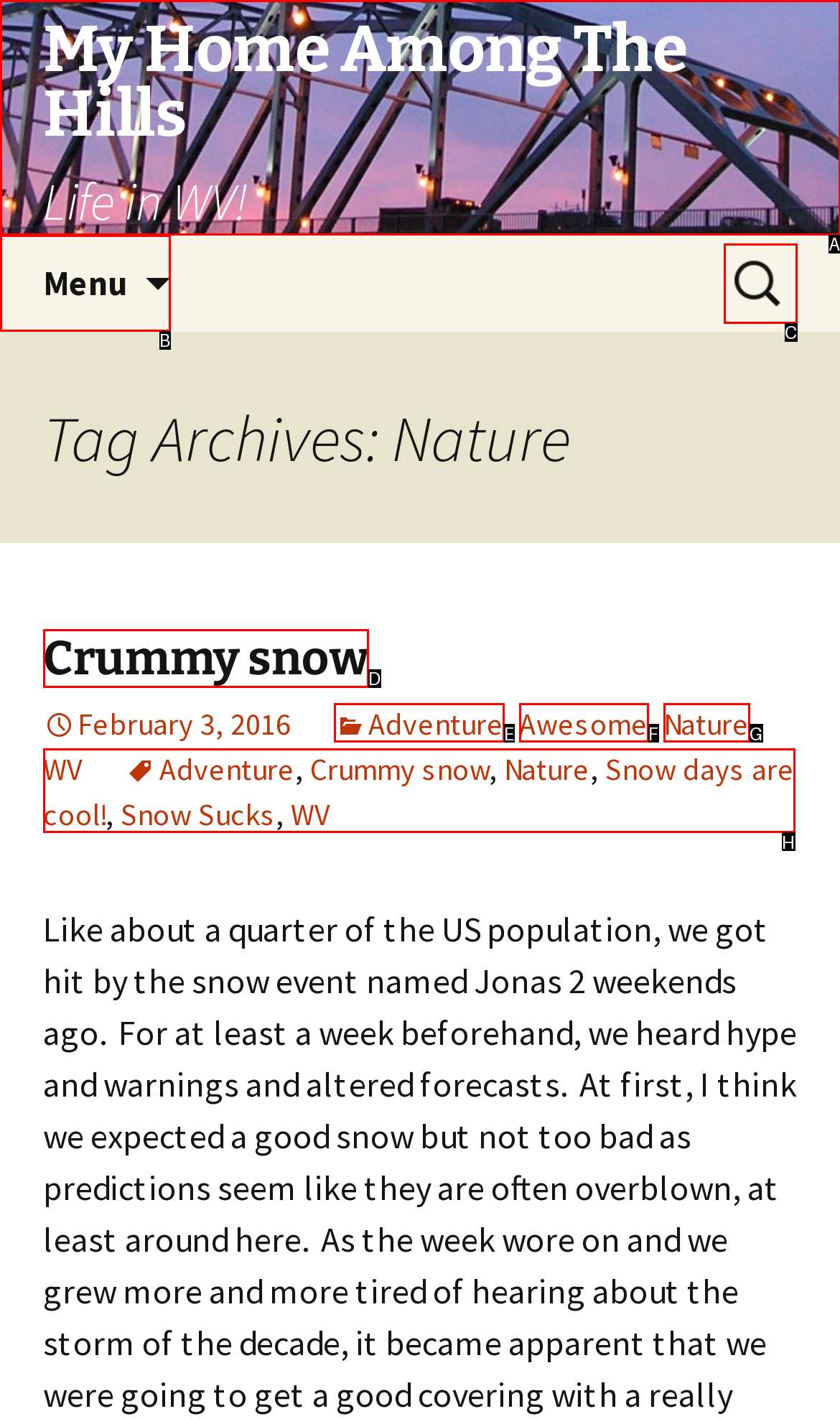Select the HTML element that best fits the description: Snow days are cool!
Respond with the letter of the correct option from the choices given.

H